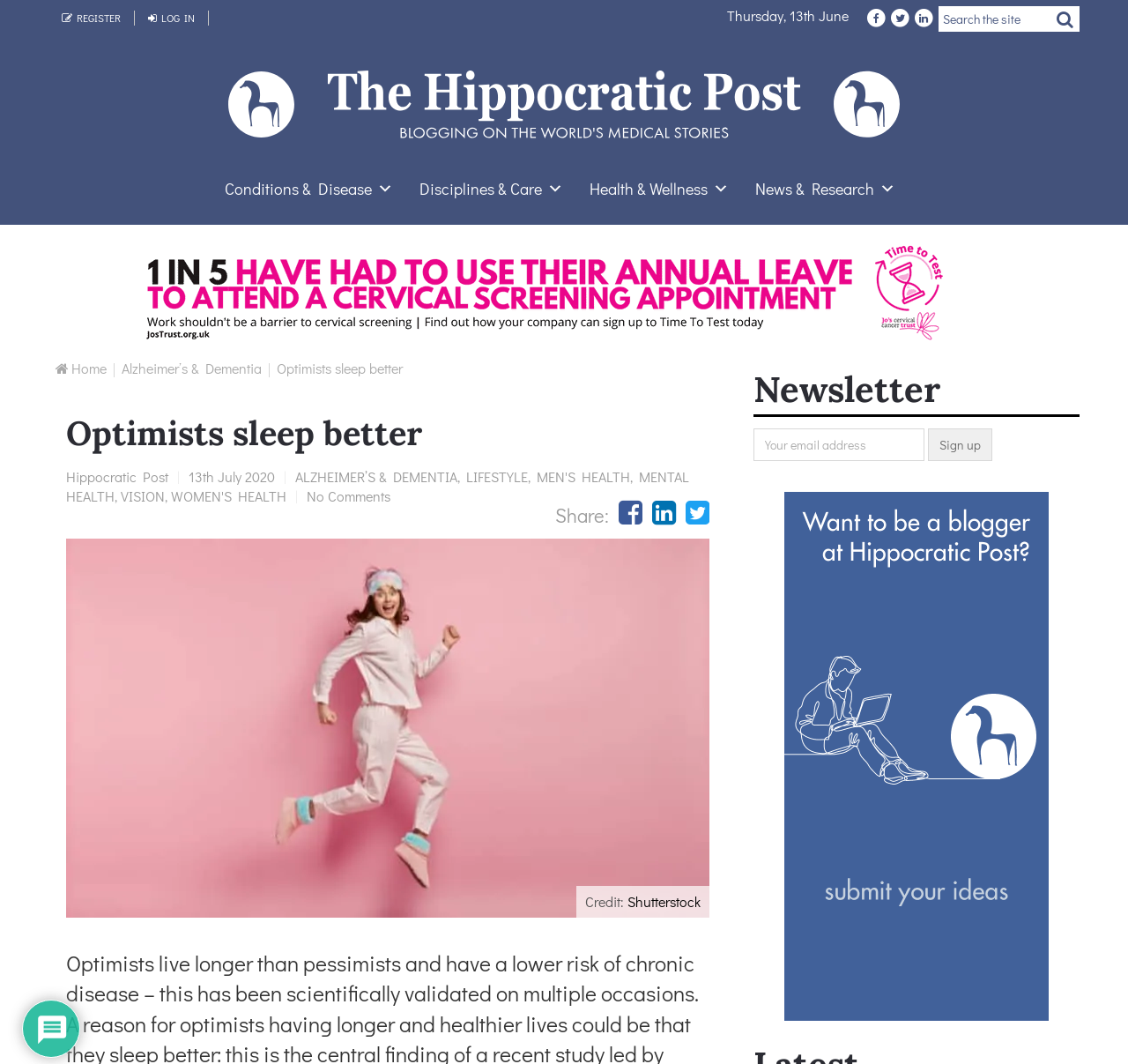What is the image at the top of the webpage?
Look at the screenshot and provide an in-depth answer.

I found the image at the top of the webpage by looking at the top-right corner, where there is an image with the label 'Jo's Trust'.